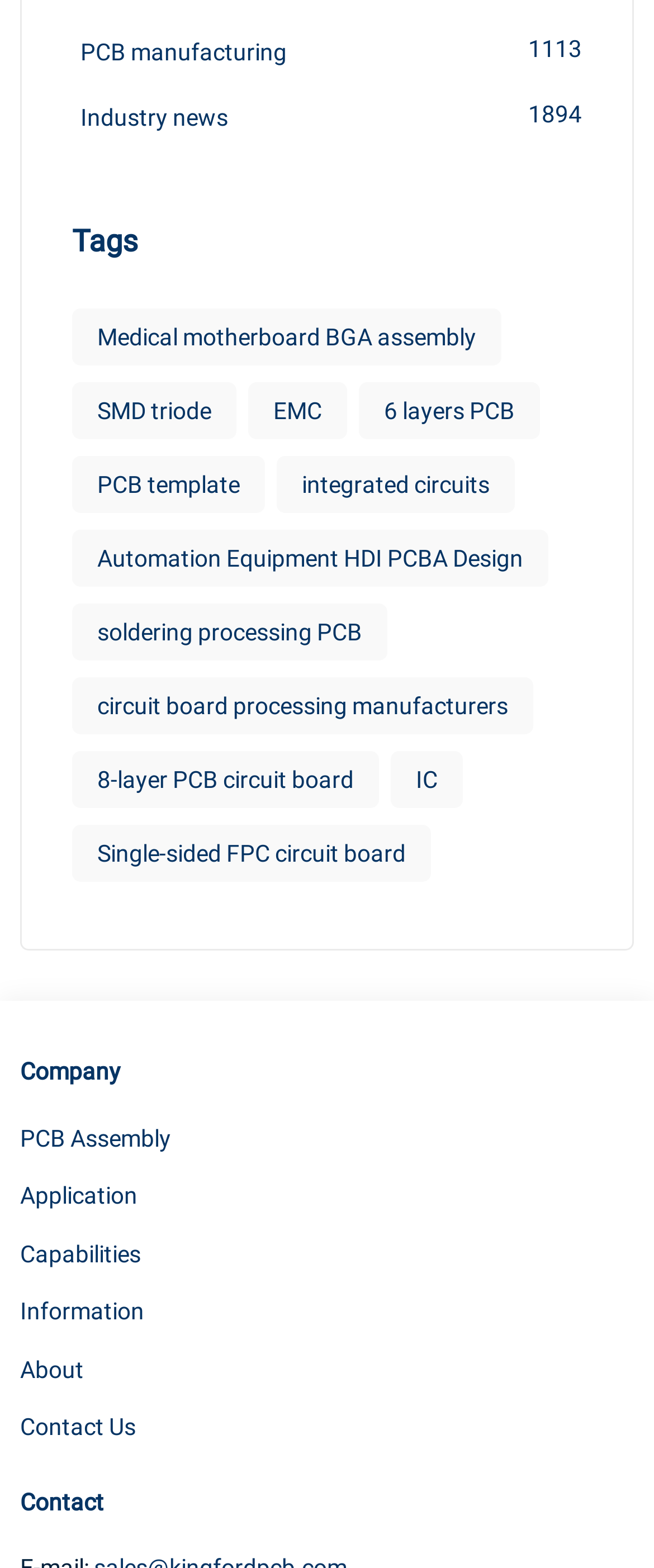Please identify the bounding box coordinates of the clickable element to fulfill the following instruction: "Go to About page". The coordinates should be four float numbers between 0 and 1, i.e., [left, top, right, bottom].

[0.031, 0.86, 0.128, 0.887]